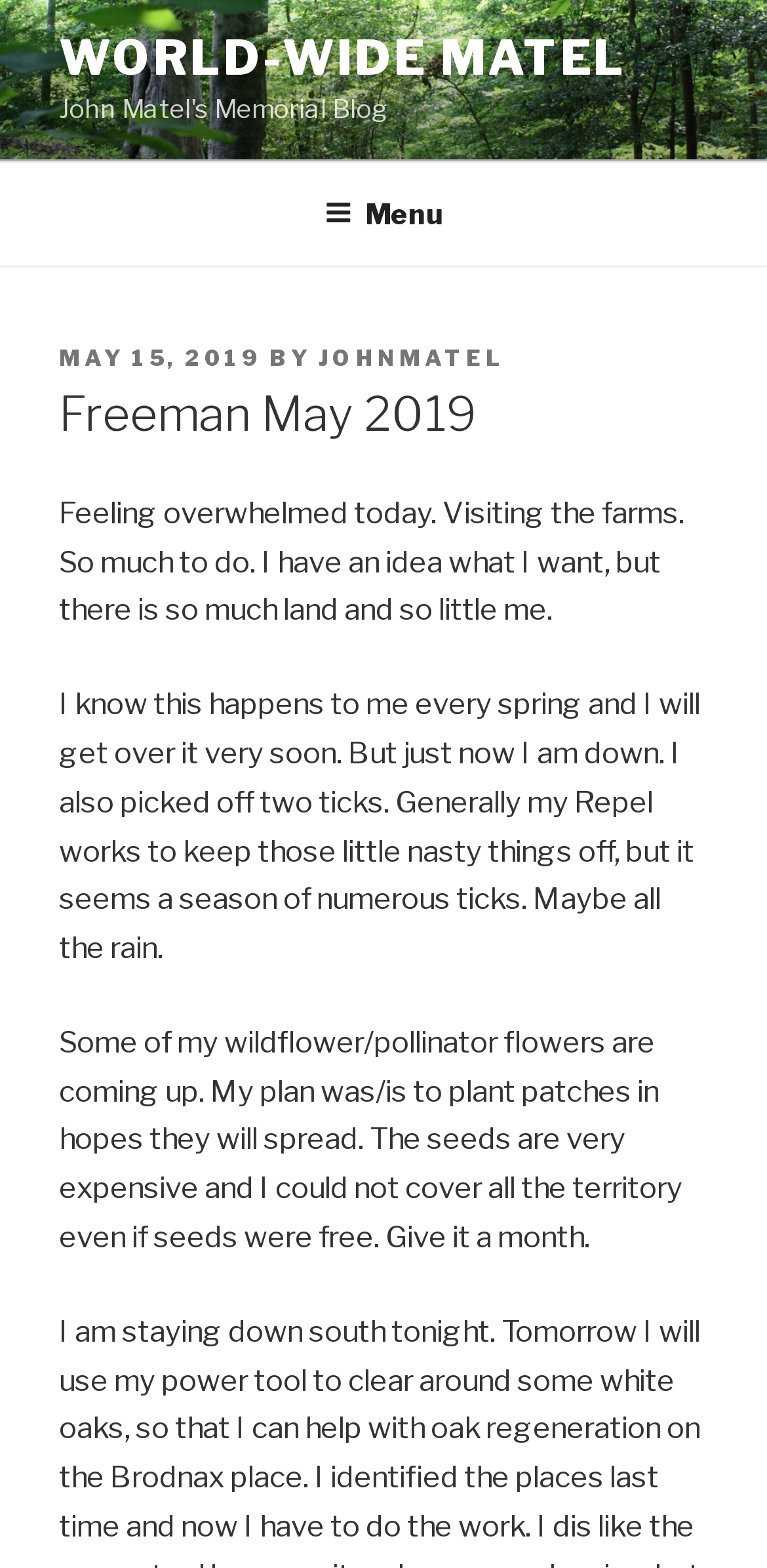Given the element description "World-Wide Matel" in the screenshot, predict the bounding box coordinates of that UI element.

[0.077, 0.019, 0.817, 0.055]